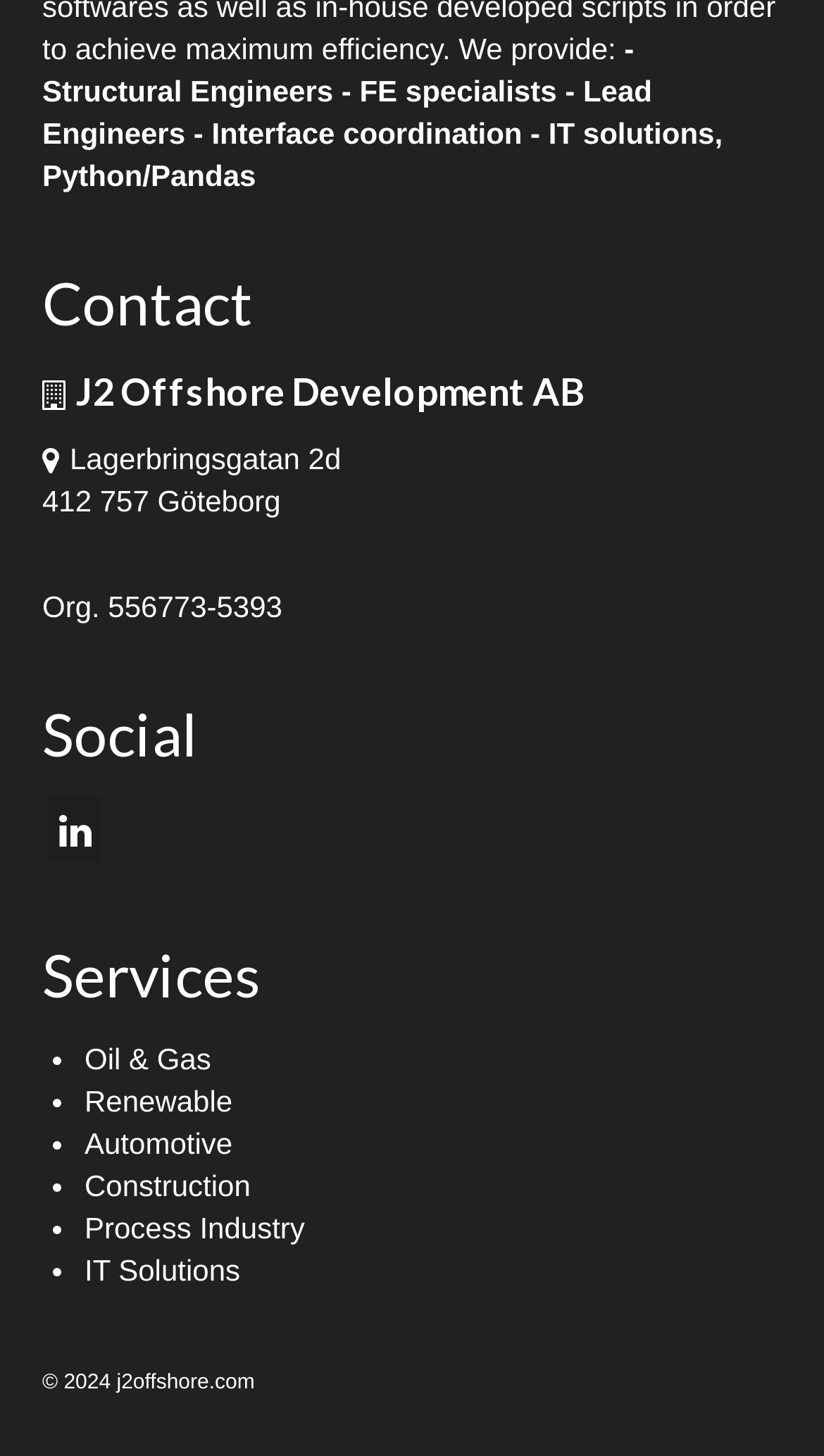From the webpage screenshot, predict the bounding box coordinates (top-left x, top-left y, bottom-right x, bottom-right y) for the UI element described here: IT Solutions

[0.103, 0.861, 0.291, 0.884]